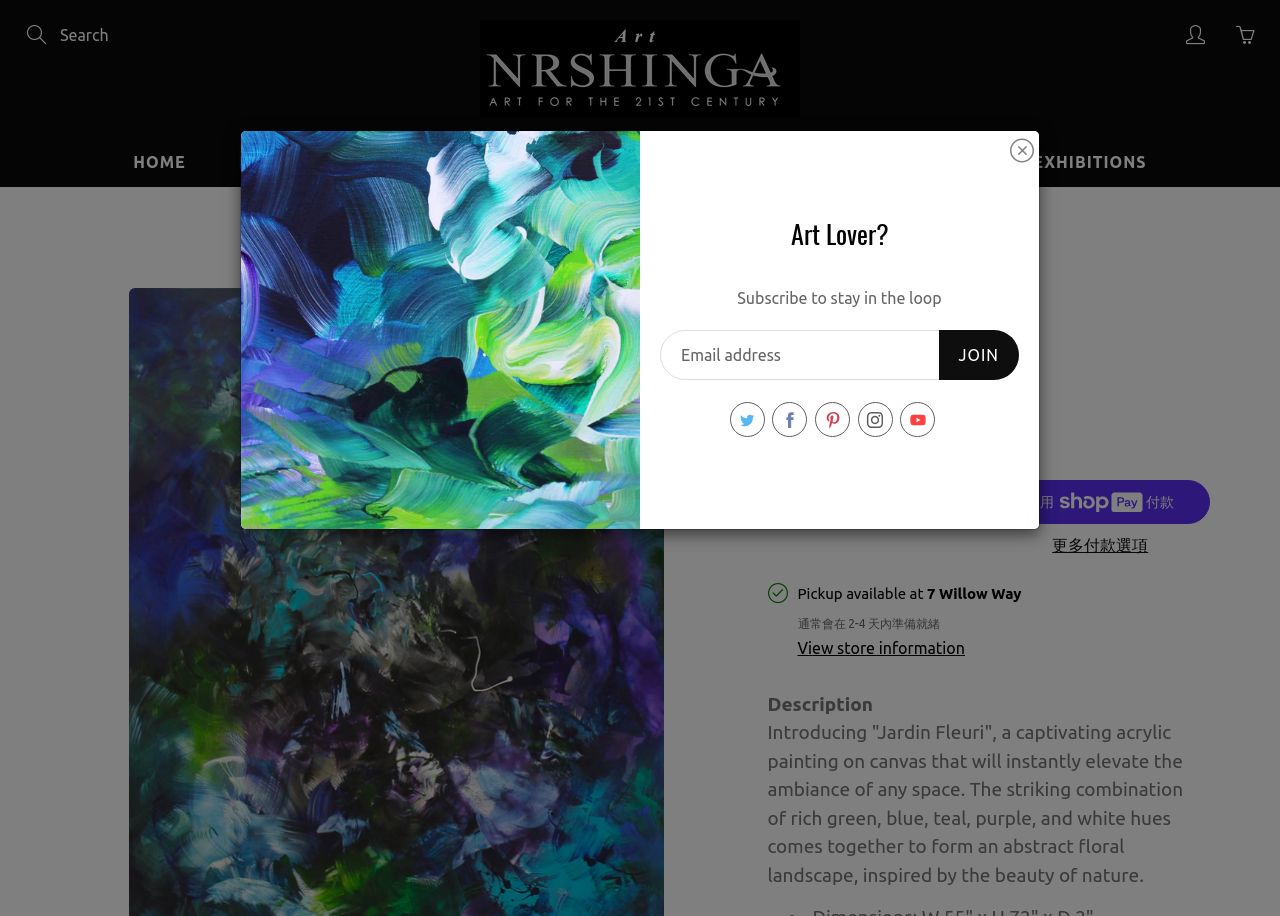Please identify the bounding box coordinates of the element's region that needs to be clicked to fulfill the following instruction: "Explore fluid and vibrant abstract art". The bounding box coordinates should consist of four float numbers between 0 and 1, i.e., [left, top, right, bottom].

[0.319, 0.237, 0.598, 0.254]